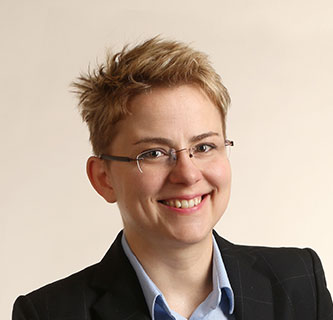What color is Kasia's shirt?
Please answer using one word or phrase, based on the screenshot.

light blue